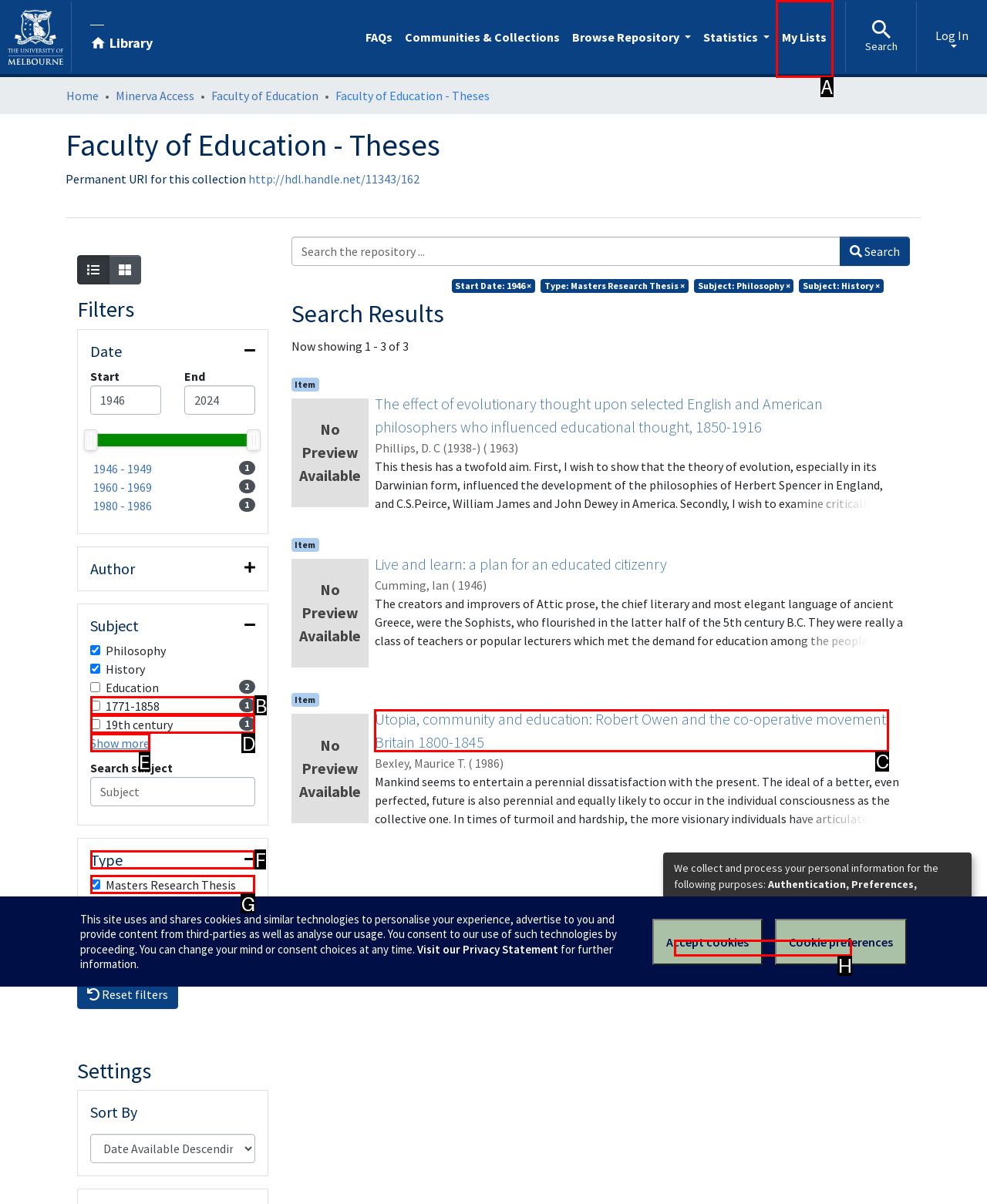Identify the letter of the option that best matches the following description: Masters Research thesis. Respond with the letter directly.

G